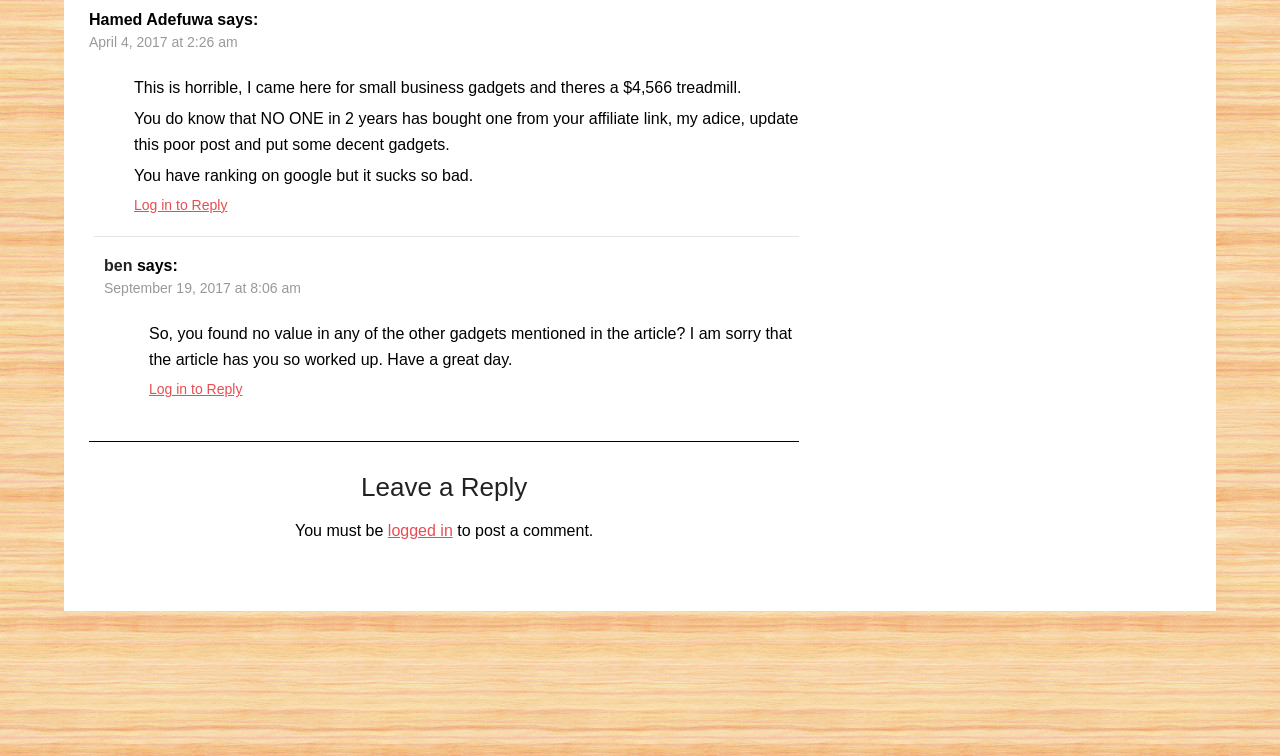What is required to post a comment?
Carefully examine the image and provide a detailed answer to the question.

I found the 'Leave a Reply' section at the bottom of the webpage, which indicates that users need to be logged in to post a comment. This is explicitly stated in the text 'You must be logged in to post a comment'.